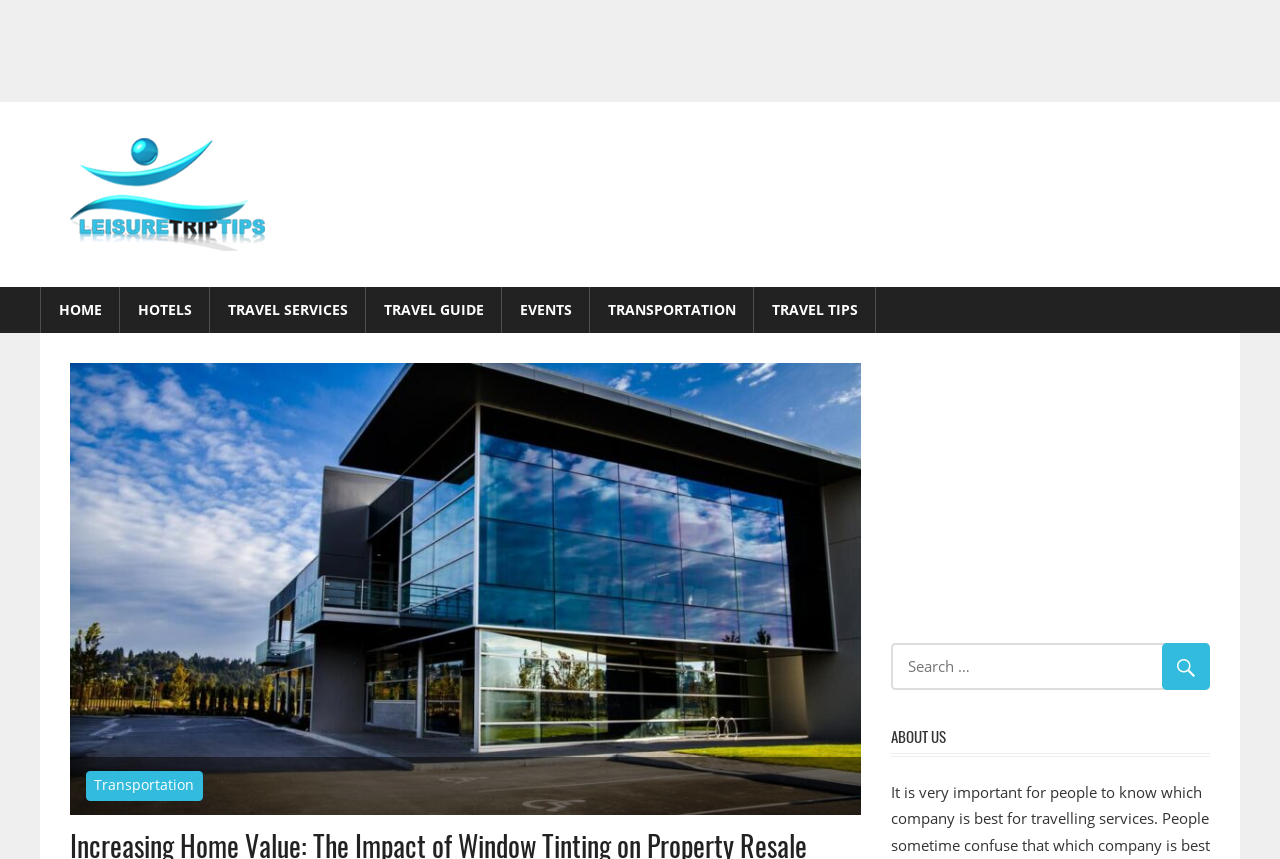Find the bounding box coordinates of the clickable area required to complete the following action: "search for something".

[0.696, 0.748, 0.945, 0.803]